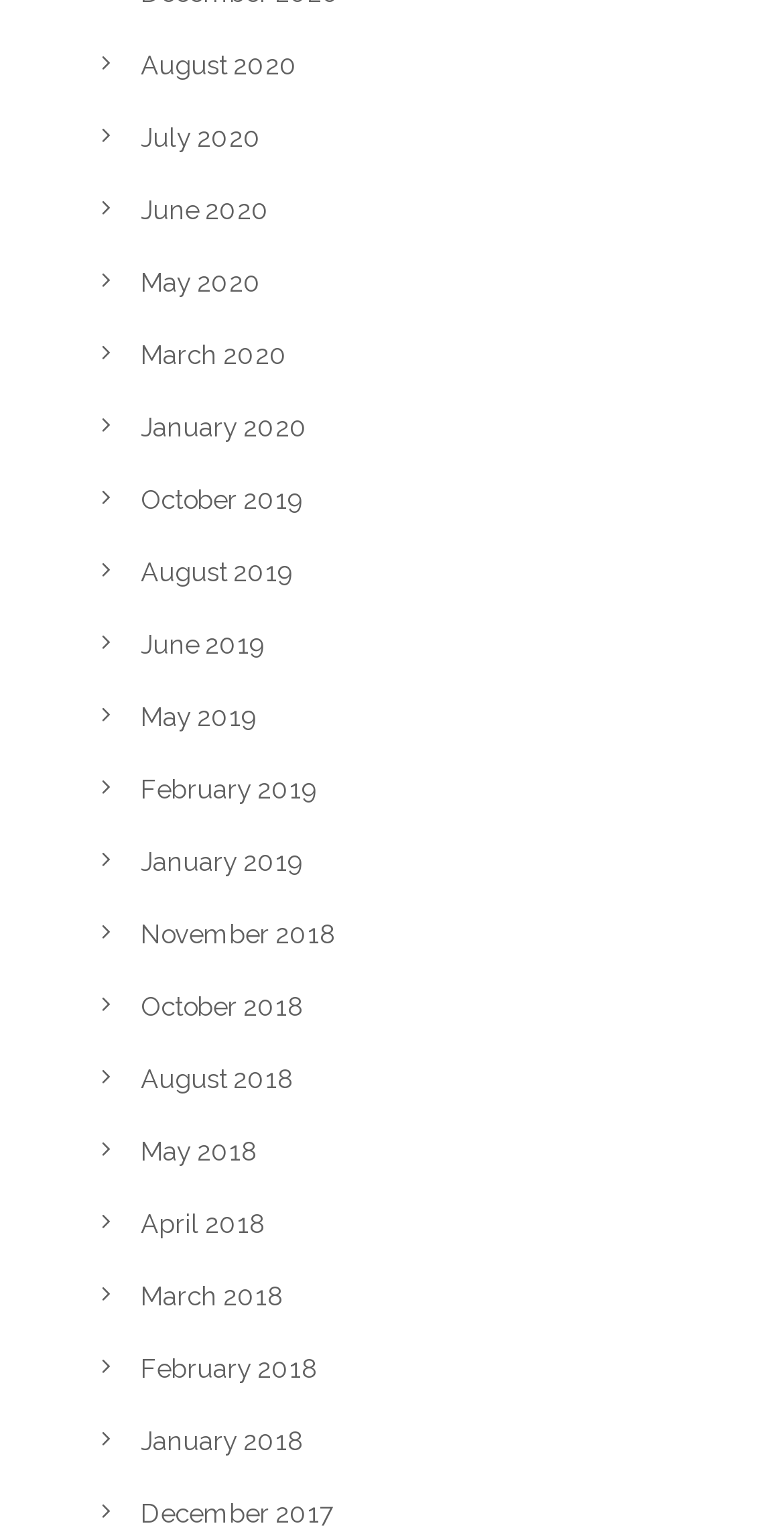Please answer the following question using a single word or phrase: What is the position of the link 'June 2019'?

Below 'May 2019'